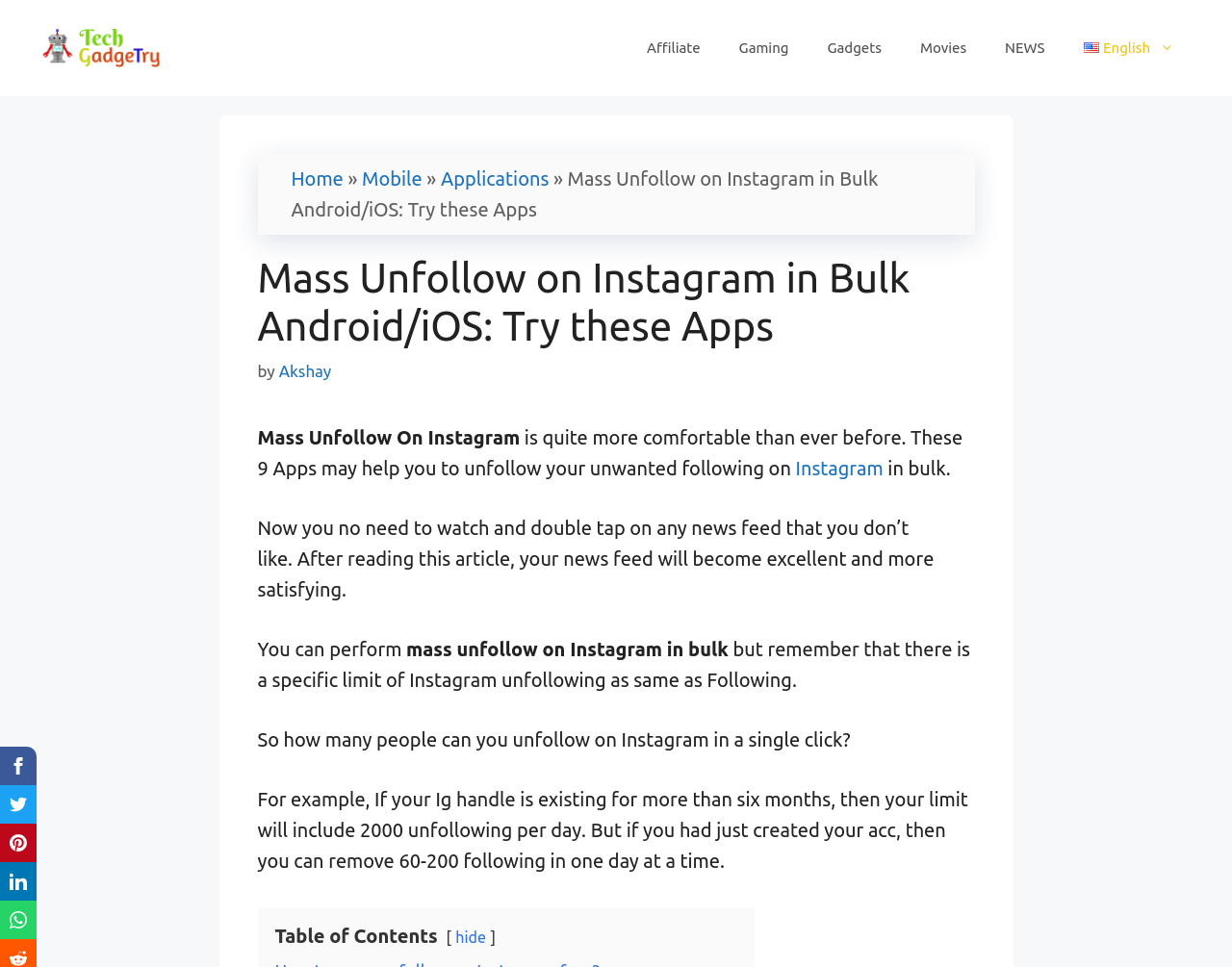Respond to the question below with a single word or phrase:
How many apps are mentioned on this webpage for mass unfollowing on Instagram?

9